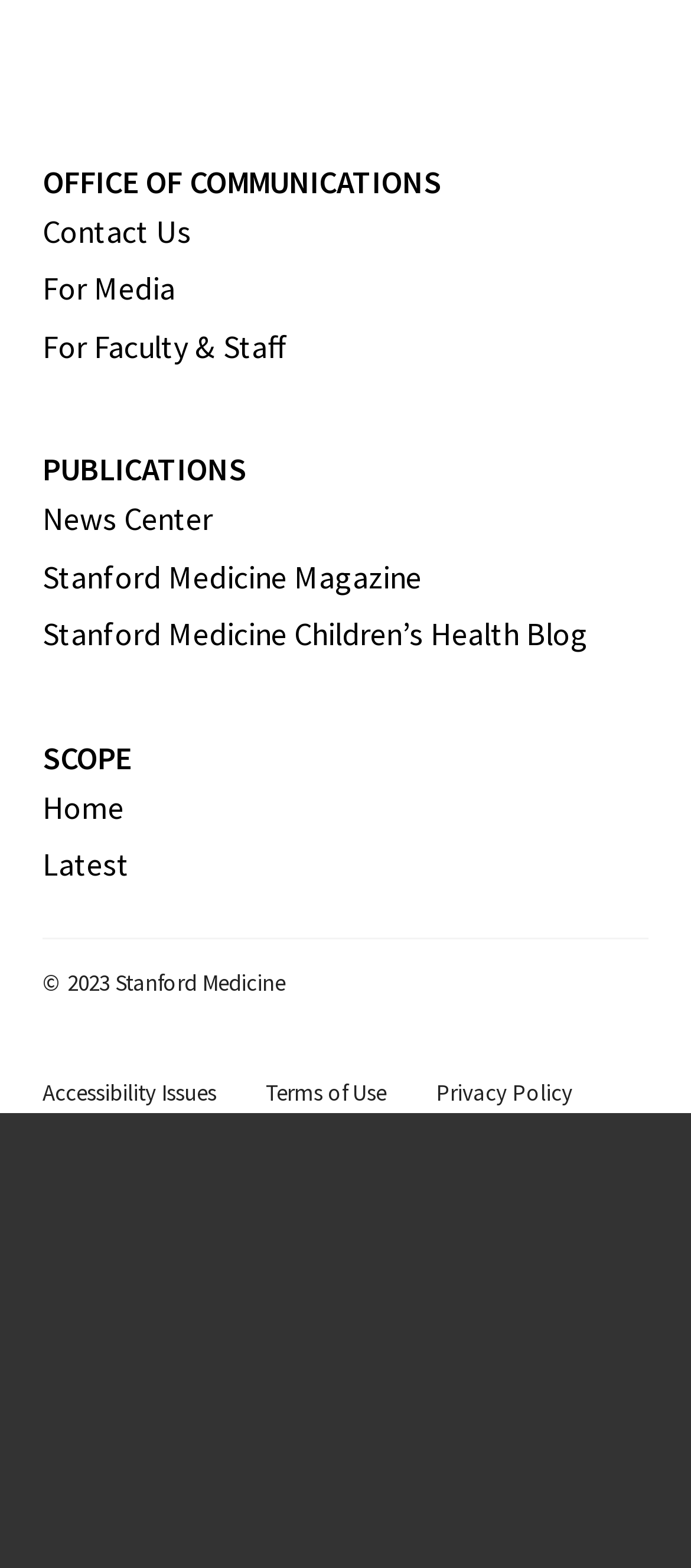What is the last link in the webpage?
Respond to the question with a well-detailed and thorough answer.

I looked at the links at the bottom of the webpage and found that the last link is 'Privacy Policy', which is located at the bottom right corner of the webpage.